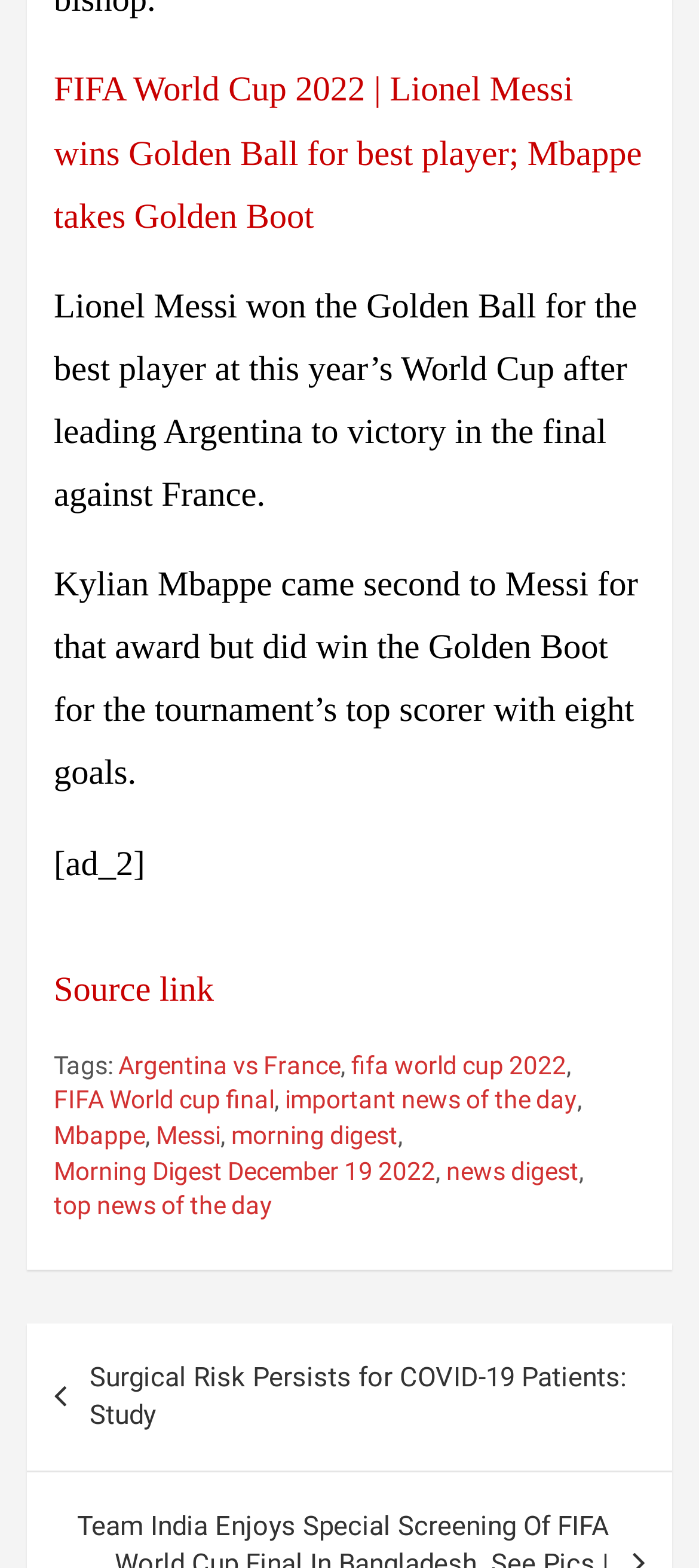Pinpoint the bounding box coordinates of the clickable area necessary to execute the following instruction: "Read more about FIFA World Cup 2022". The coordinates should be given as four float numbers between 0 and 1, namely [left, top, right, bottom].

[0.077, 0.046, 0.918, 0.151]